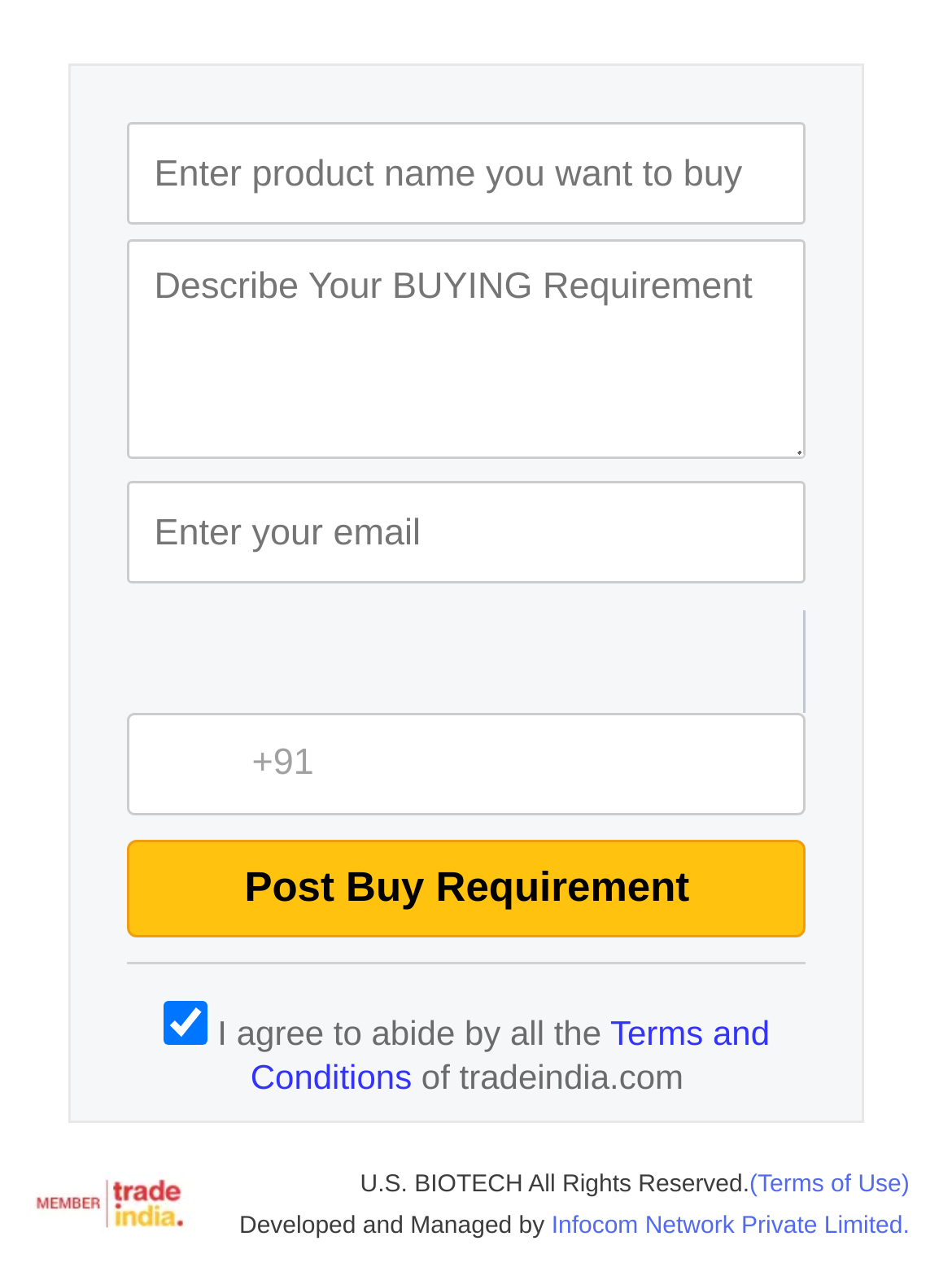Please provide the bounding box coordinate of the region that matches the element description: Infocom Network Private Limited.. Coordinates should be in the format (top-left x, top-left y, bottom-right x, bottom-right y) and all values should be between 0 and 1.

[0.579, 0.958, 0.955, 0.98]